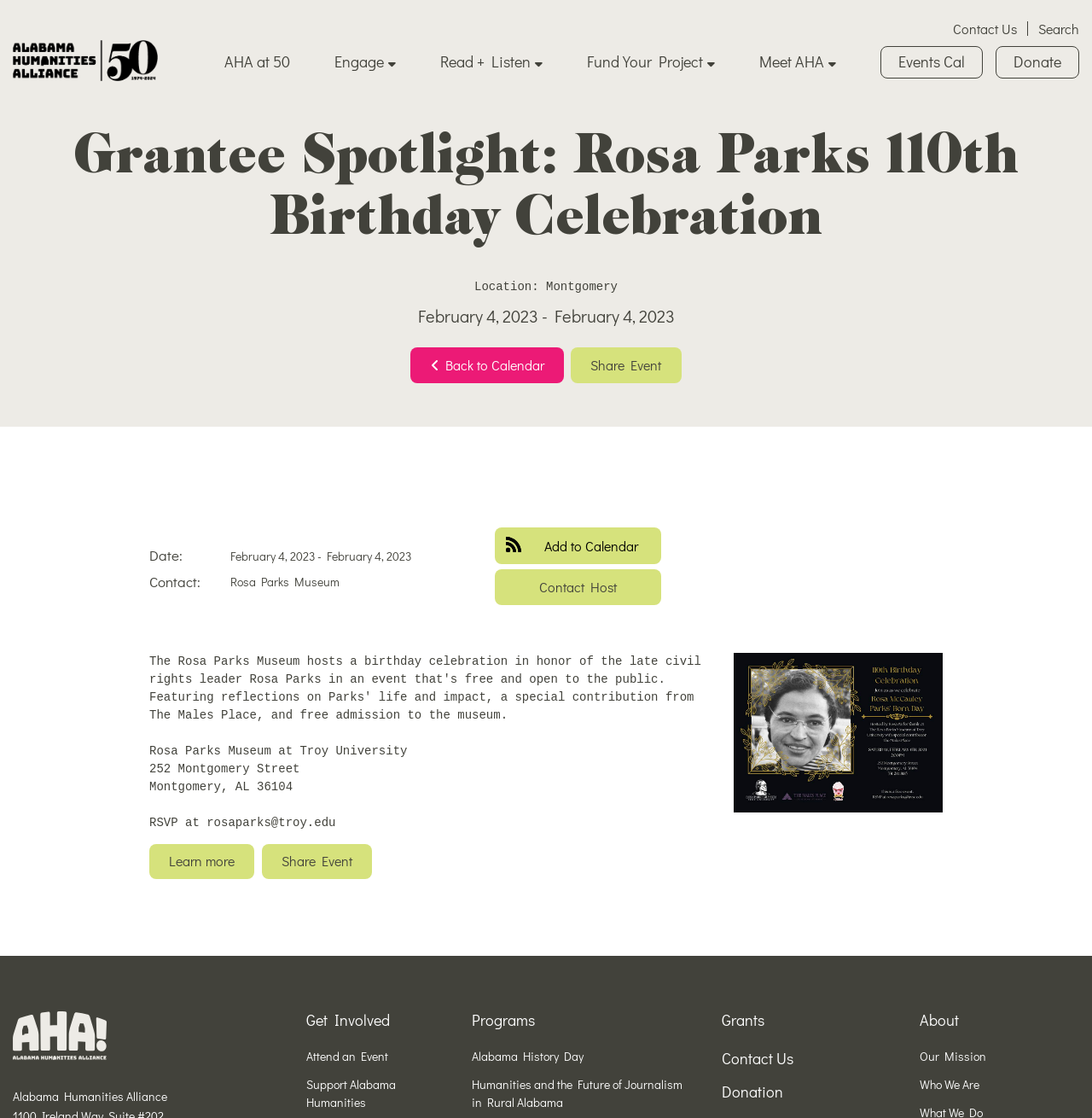Determine the bounding box coordinates of the area to click in order to meet this instruction: "Get Involved".

[0.28, 0.903, 0.357, 0.922]